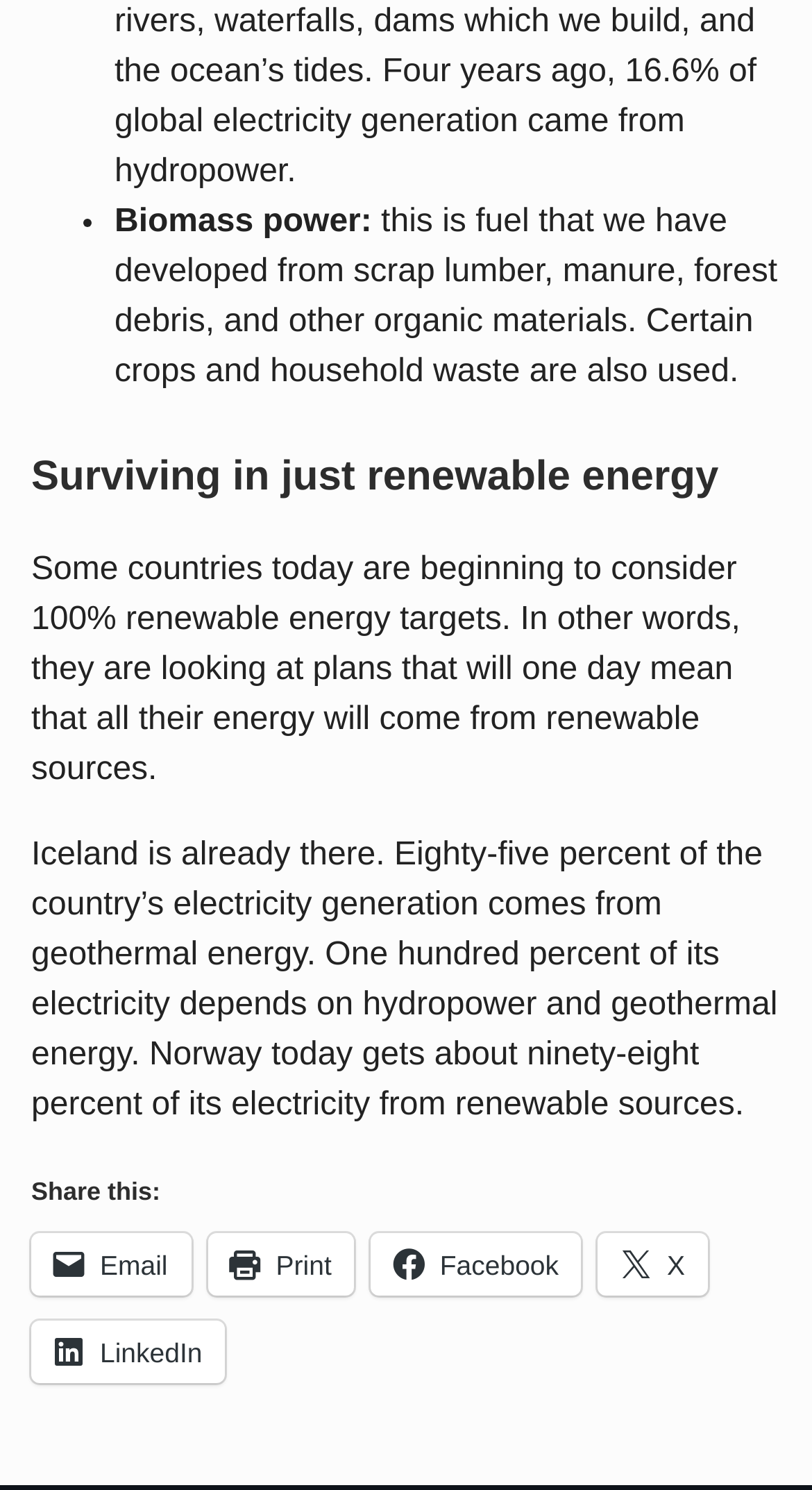What is the purpose of the links at the bottom? Analyze the screenshot and reply with just one word or a short phrase.

Share this